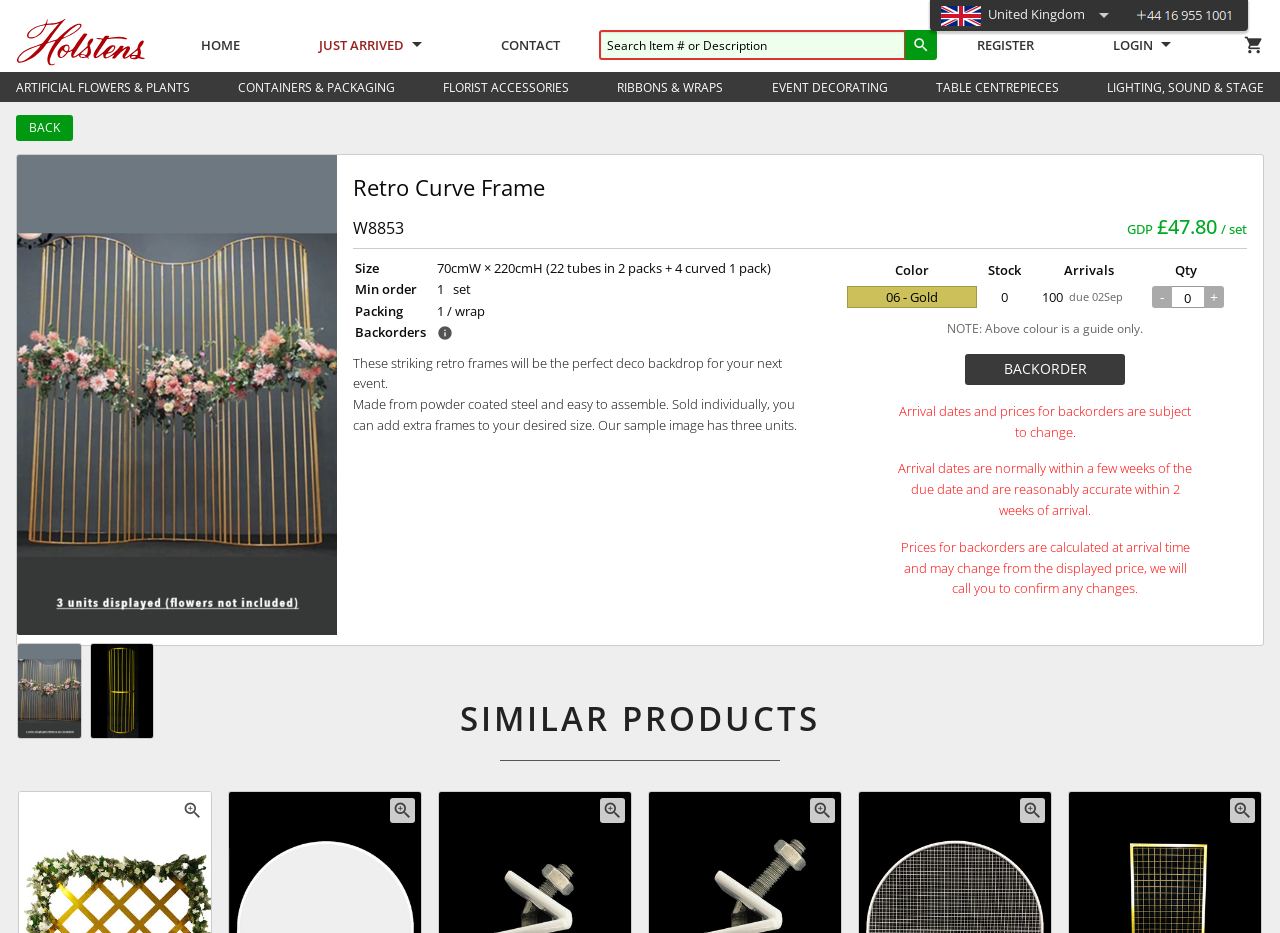What is the material of the Retro Curve Frame?
Look at the image and provide a detailed response to the question.

The material of the Retro Curve Frame can be found in the product description, which states that the frame is made from powder coated steel.